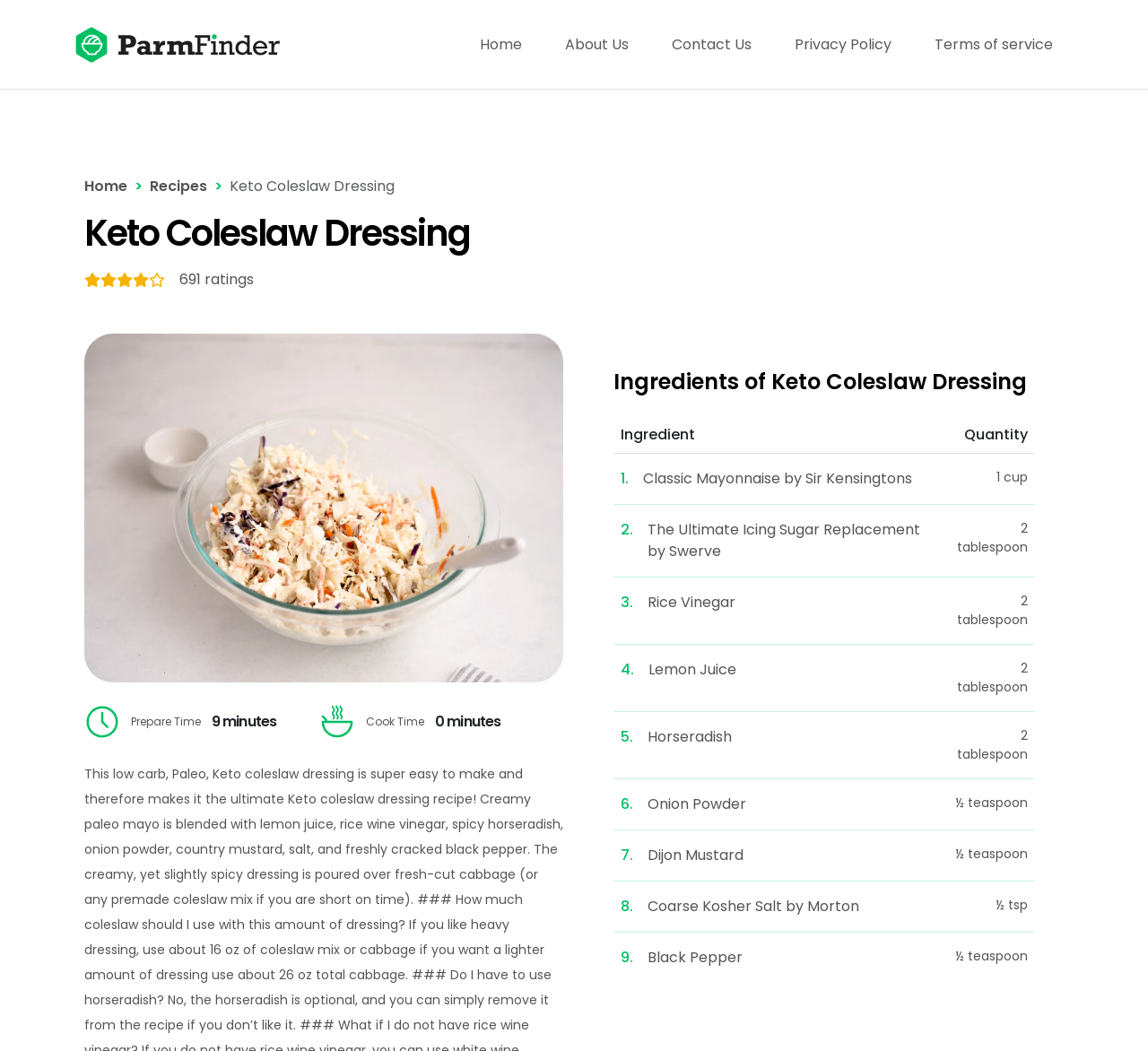Provide a thorough description of the webpage's content and layout.

This webpage is about a recipe for Keto Coleslaw Dressing. At the top, there is a navigation bar with links to "Home", "About Us", "Contact Us", "Privacy Policy", and "Terms of service". Below the navigation bar, there is a breadcrumb navigation with links to "Home" and "Recipes". 

The main content of the page is divided into sections. The first section has a heading "Keto Coleslaw Dressing" and displays a rating of 691. Below the rating, there is an image of the Keto Coleslaw Dressing dish. On the right side of the image, there are two sections displaying "Prepare Time" and "Cook Time" with corresponding times of 9 minutes and 0 minutes, respectively.

The next section is headed "Ingredients of Keto Coleslaw Dressing" and contains a table listing the ingredients and their quantities. The table has nine rows, each describing an ingredient, such as "Classic Mayonnaise by Sir Kensingtons", "The Ultimate Icing Sugar Replacement by Swerve", and "Rice Vinegar", along with their corresponding quantities.

There are no other prominent features or sections on the page.